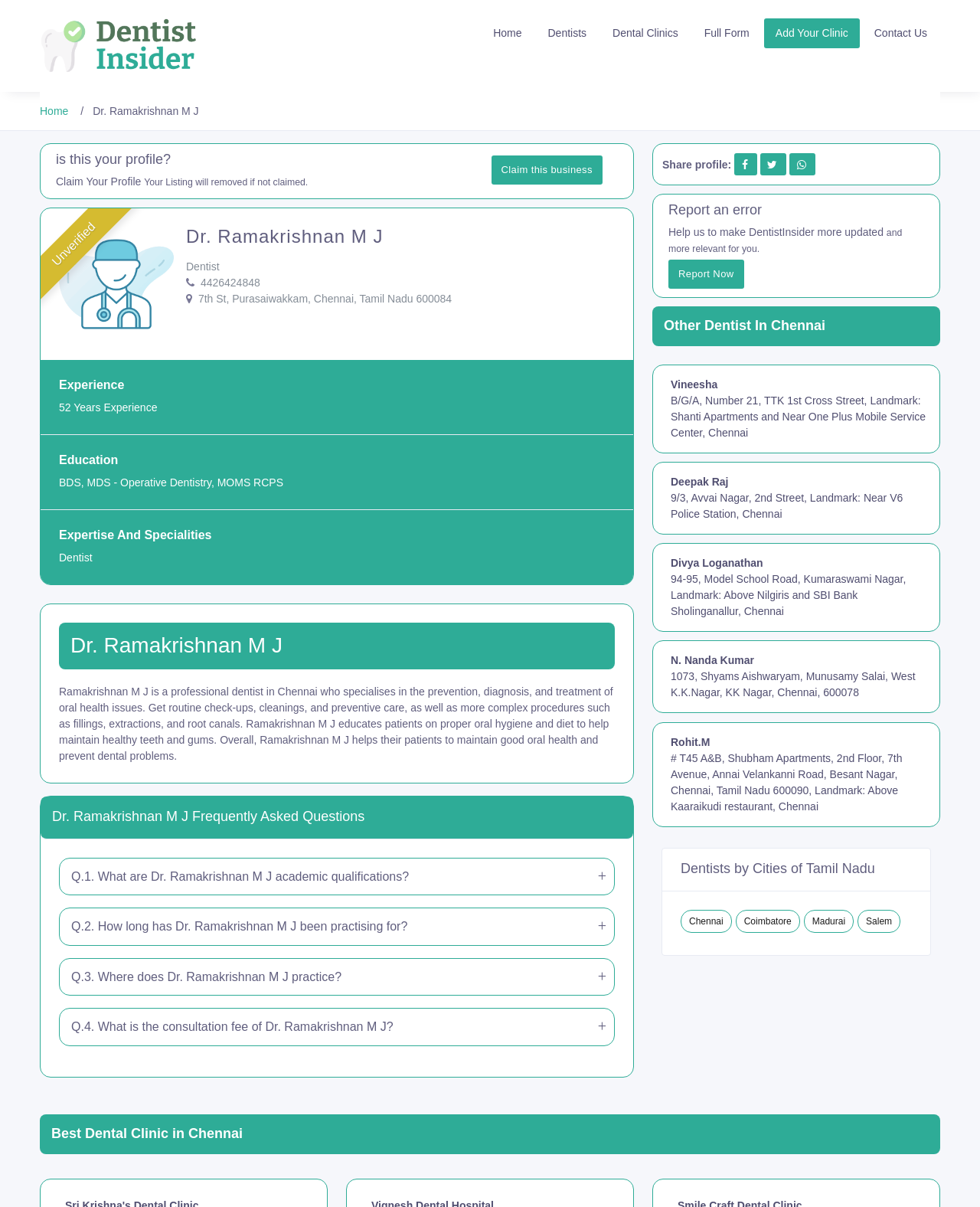Where is the dentist located?
Could you please answer the question thoroughly and with as much detail as possible?

The location of the dentist can be found in the static text element with the text '7th St, Purasaiwakkam, Chennai, Tamil Nadu 600084' which is located below the dentist's name.